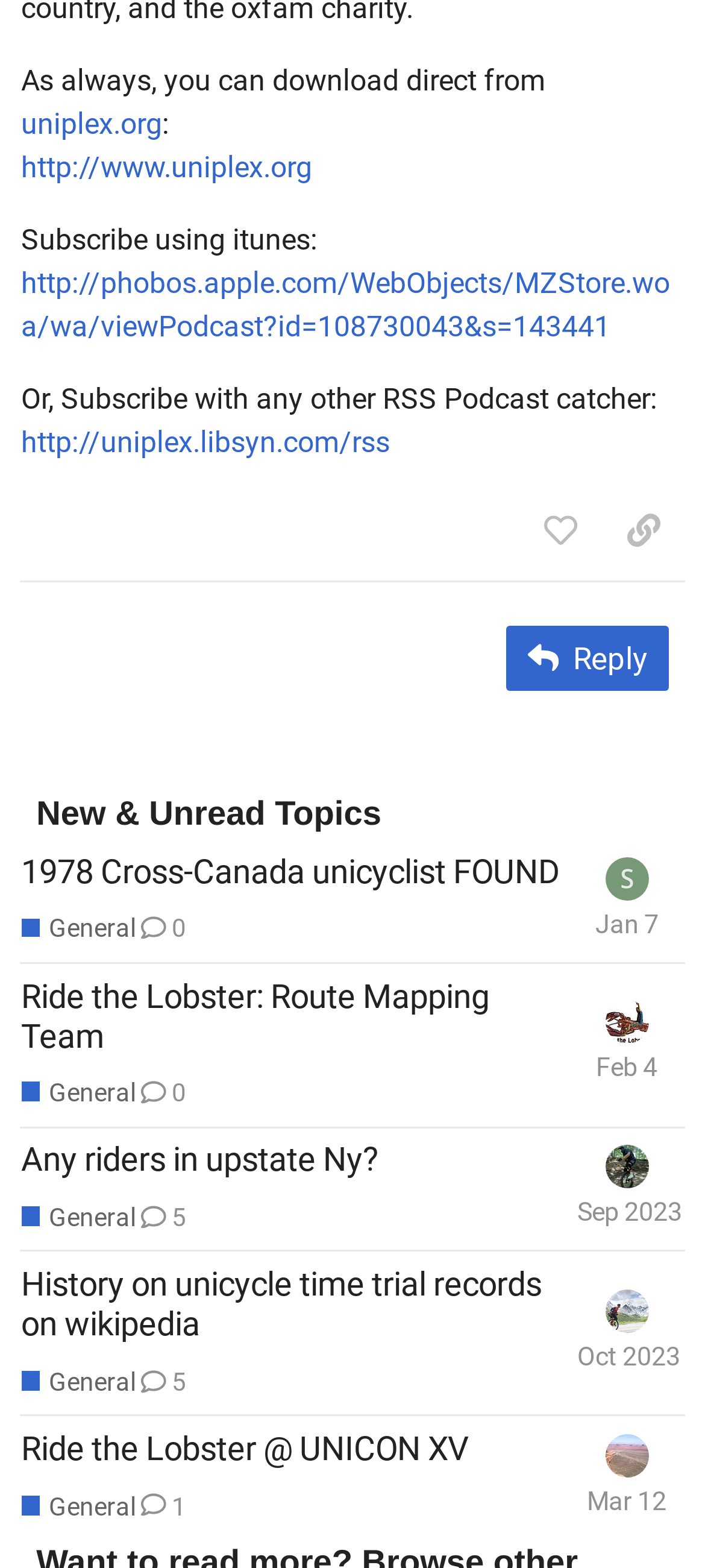Kindly determine the bounding box coordinates for the area that needs to be clicked to execute this instruction: "View topic 'Ride the Lobster: Route Mapping Team'".

[0.027, 0.614, 0.973, 0.718]